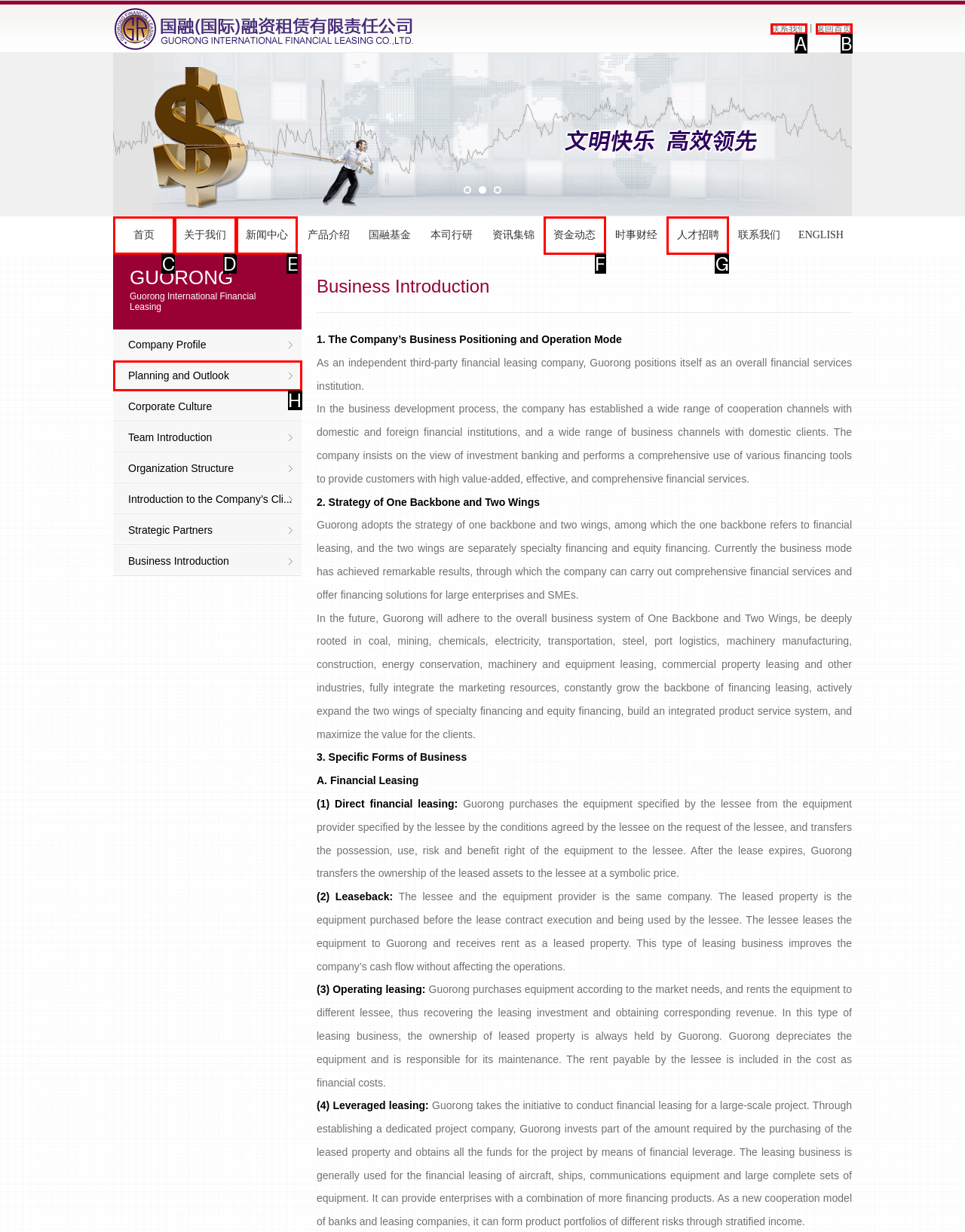Identify the letter of the option that best matches the following description: Planning and Outlook. Respond with the letter directly.

H